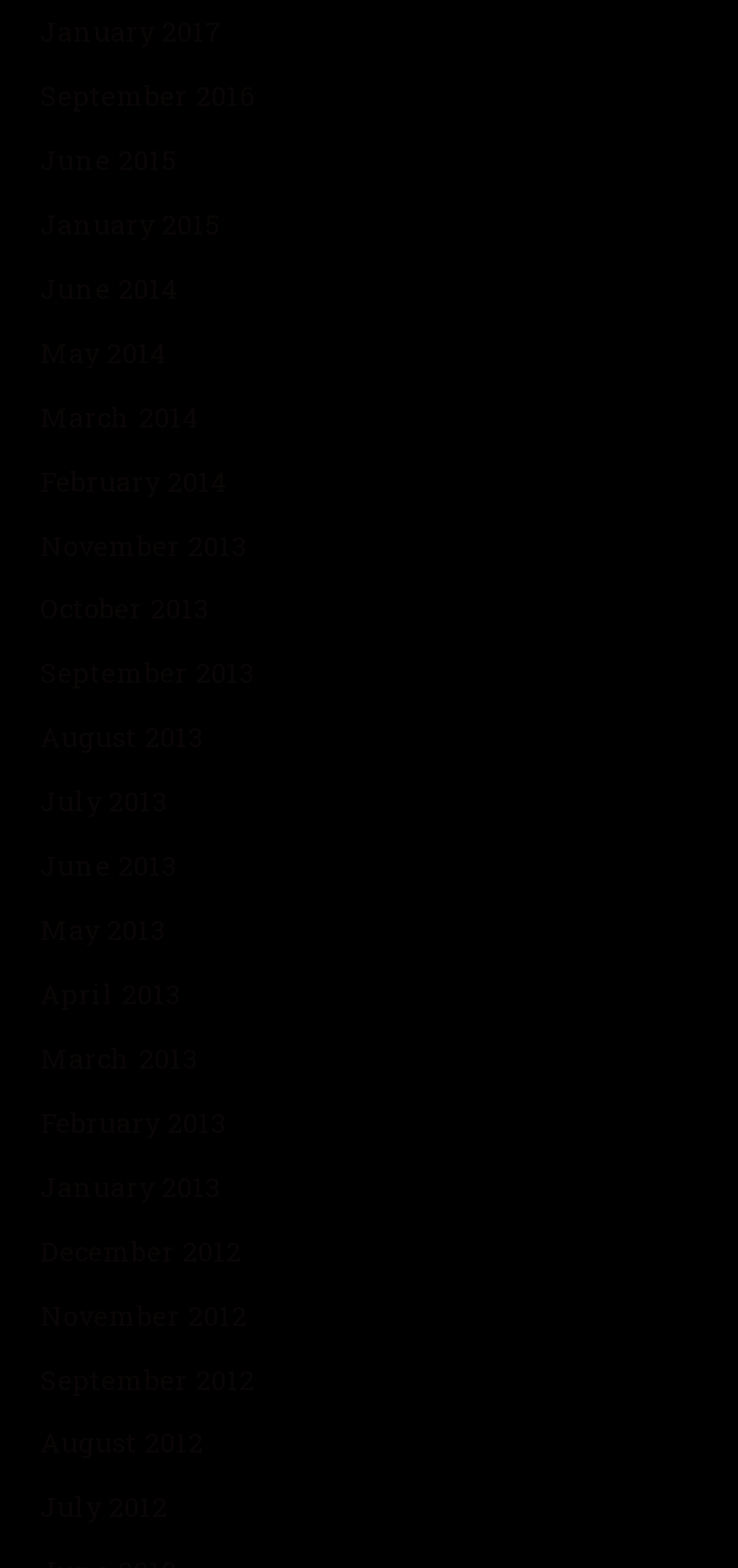Please locate the clickable area by providing the bounding box coordinates to follow this instruction: "Visit My Life @ Riddle".

None